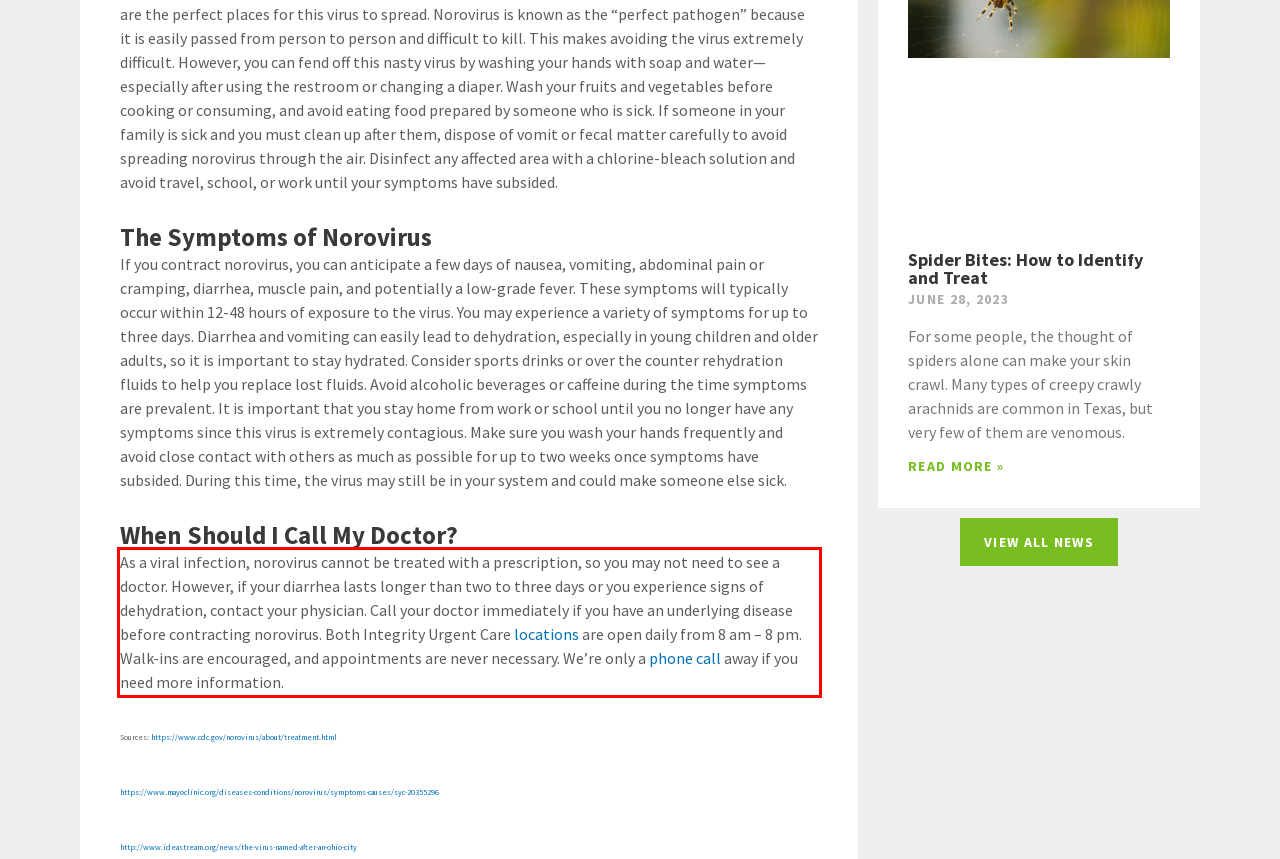Please take the screenshot of the webpage, find the red bounding box, and generate the text content that is within this red bounding box.

As a viral infection, norovirus cannot be treated with a prescription, so you may not need to see a doctor. However, if your diarrhea lasts longer than two to three days or you experience signs of dehydration, contact your physician. Call your doctor immediately if you have an underlying disease before contracting norovirus. Both Integrity Urgent Care locations are open daily from 8 am – 8 pm. Walk-ins are encouraged, and appointments are never necessary. We’re only a phone call away if you need more information.